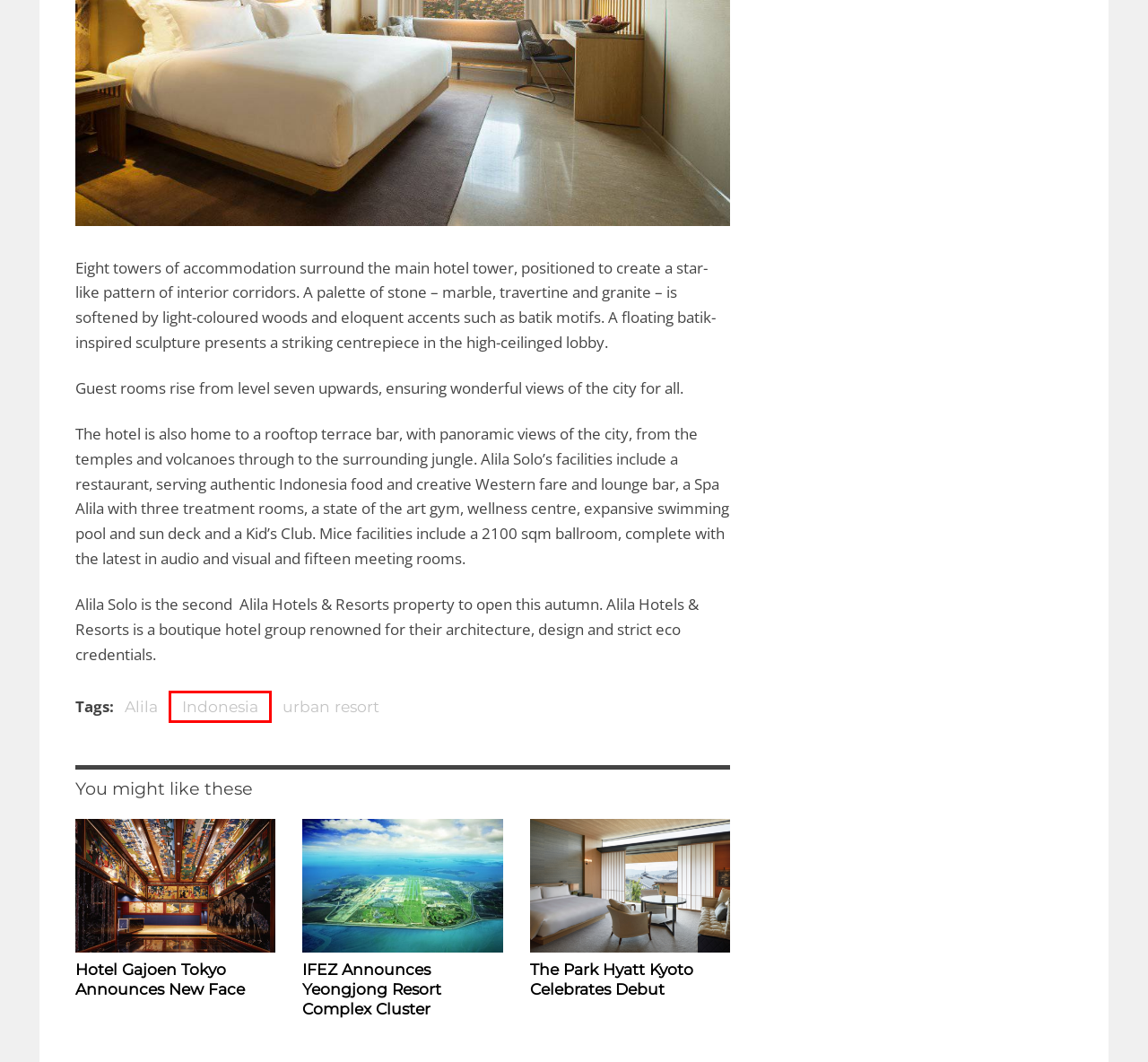Look at the screenshot of a webpage where a red bounding box surrounds a UI element. Your task is to select the best-matching webpage description for the new webpage after you click the element within the bounding box. The available options are:
A. Category: Business | Hotelier International
B. IFEZ Announces Yeongjong Resort Complex Cluster | Hotelier International
C. Tag: urban resort | Hotelier International
D. The Ritz-Carlton tailors experiences for meeting attendees | Hotelier International
E. The Park Hyatt Kyoto Celebrates Debut | Hotelier International
F. Hotel Gajoen Tokyo Announces New Face | Hotelier International
G. Tag: Indonesia | Hotelier International
H. Tag: Alila | Hotelier International

G